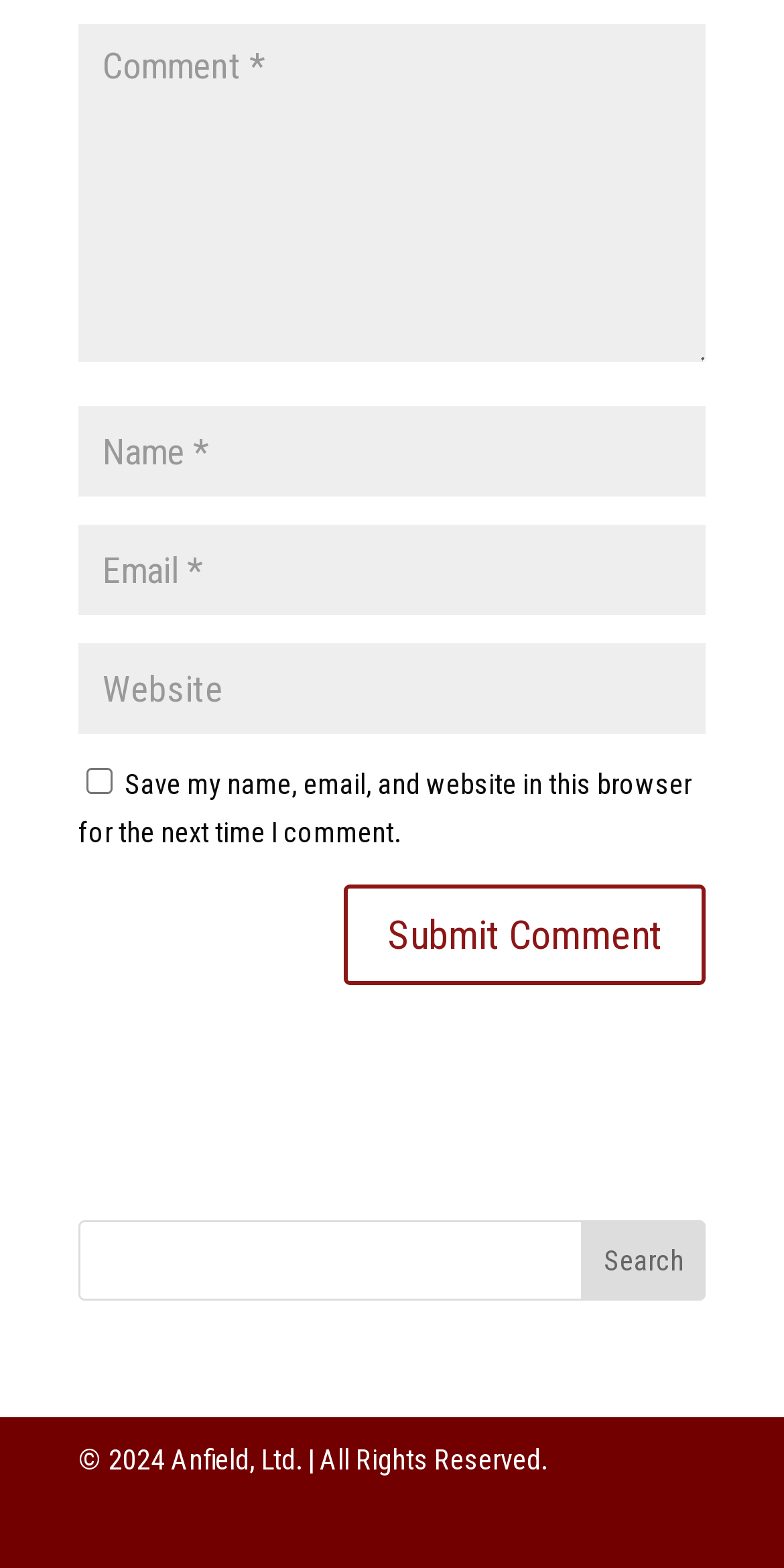What is the function of the button at the bottom?
Provide a fully detailed and comprehensive answer to the question.

The button is located at the bottom of the page, and it has a StaticText element 'Search' next to it, indicating that its function is to perform a search.